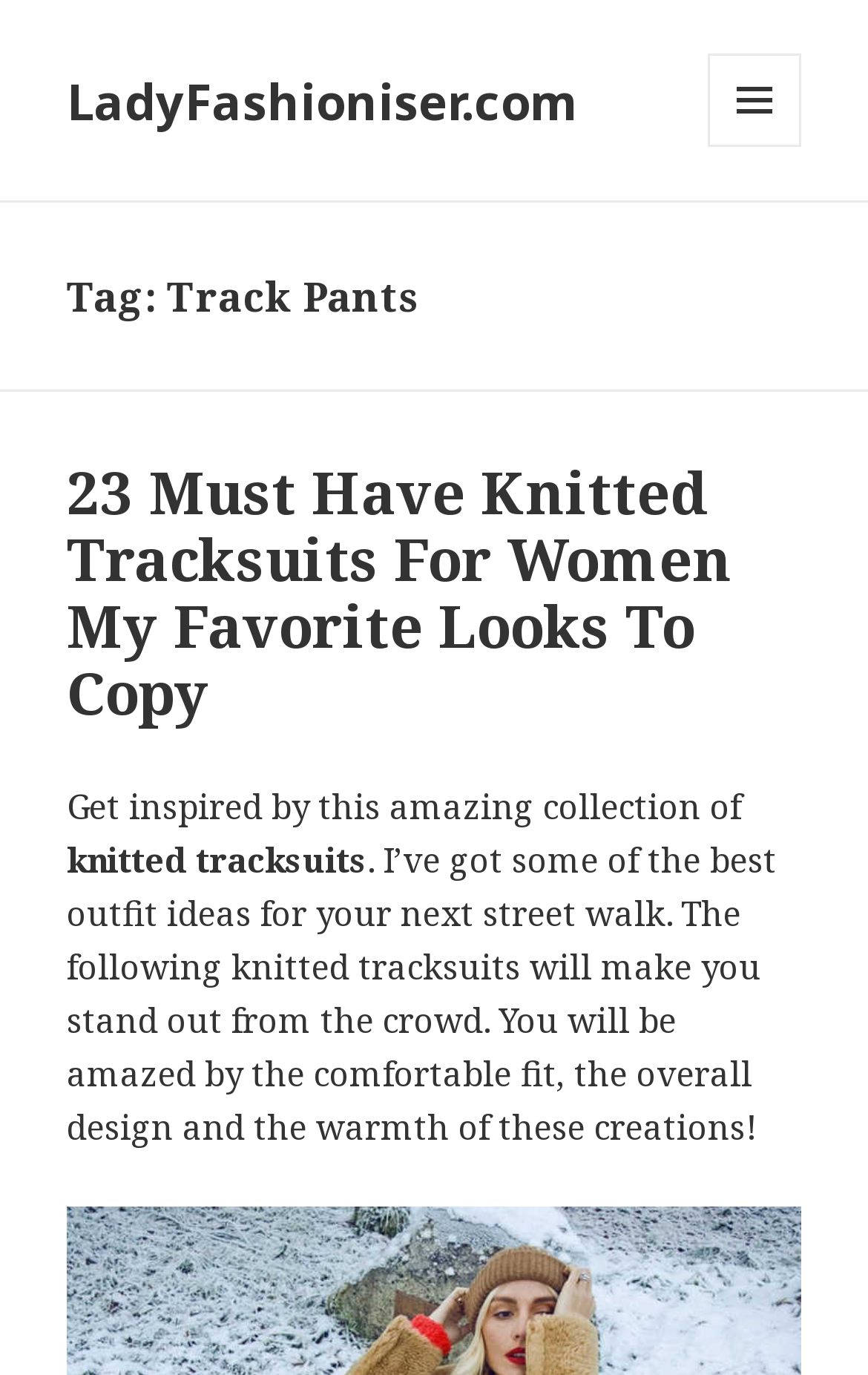What is the category of the current article?
Please provide a single word or phrase answer based on the image.

Track Pants